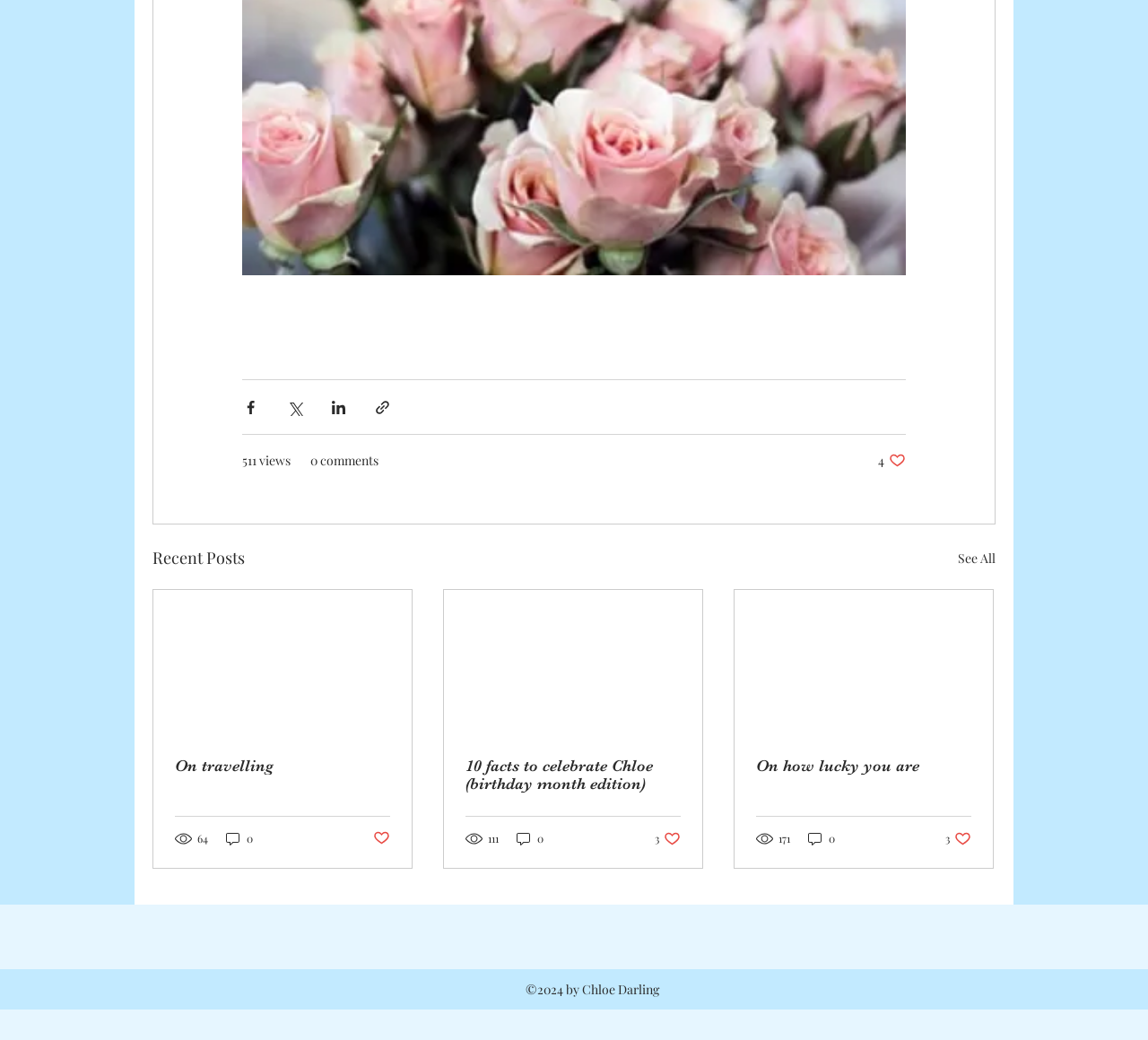Using the provided element description: "64", determine the bounding box coordinates of the corresponding UI element in the screenshot.

[0.152, 0.798, 0.183, 0.814]